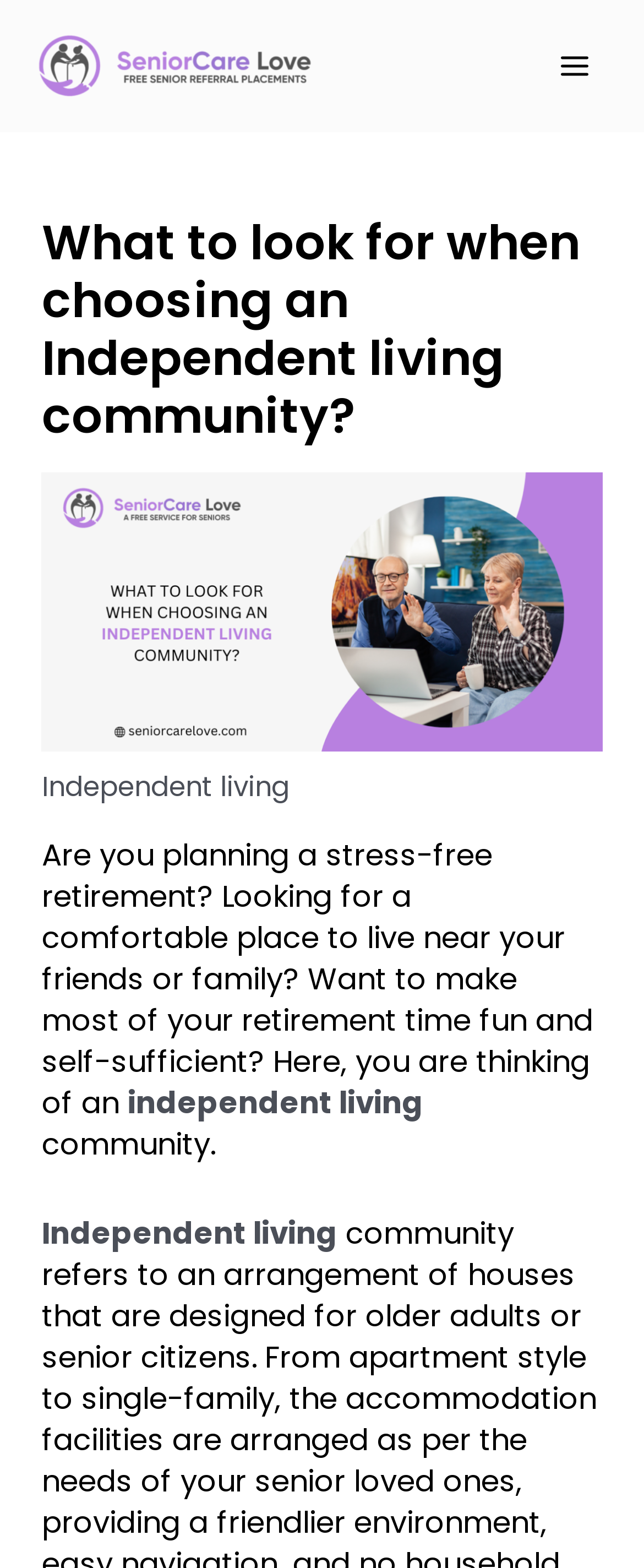Give a detailed account of the webpage.

The webpage is about independent living communities for seniors, focusing on the benefits and what to look for when choosing one. At the top left corner, there is a logo of "Senior care Love" with a link to it. On the top right corner, there is a "Main Menu" button with an icon. 

Below the logo, there is a header section with a heading that asks "What to look for when choosing an Independent living community?" This section takes up most of the width of the page. 

Underneath the header, there is a figure with an image related to independent living, taking up most of the page's width. Below the image, there is a caption. 

The main content of the page starts with a paragraph of text, which discusses planning a stress-free retirement and looking for a comfortable place to live. The text is divided into several sections, with the phrase "independent living" highlighted in the middle of the paragraph. The text continues to discuss the benefits of independent living communities, with the phrase "Independent living" appearing again at the end of the paragraph.